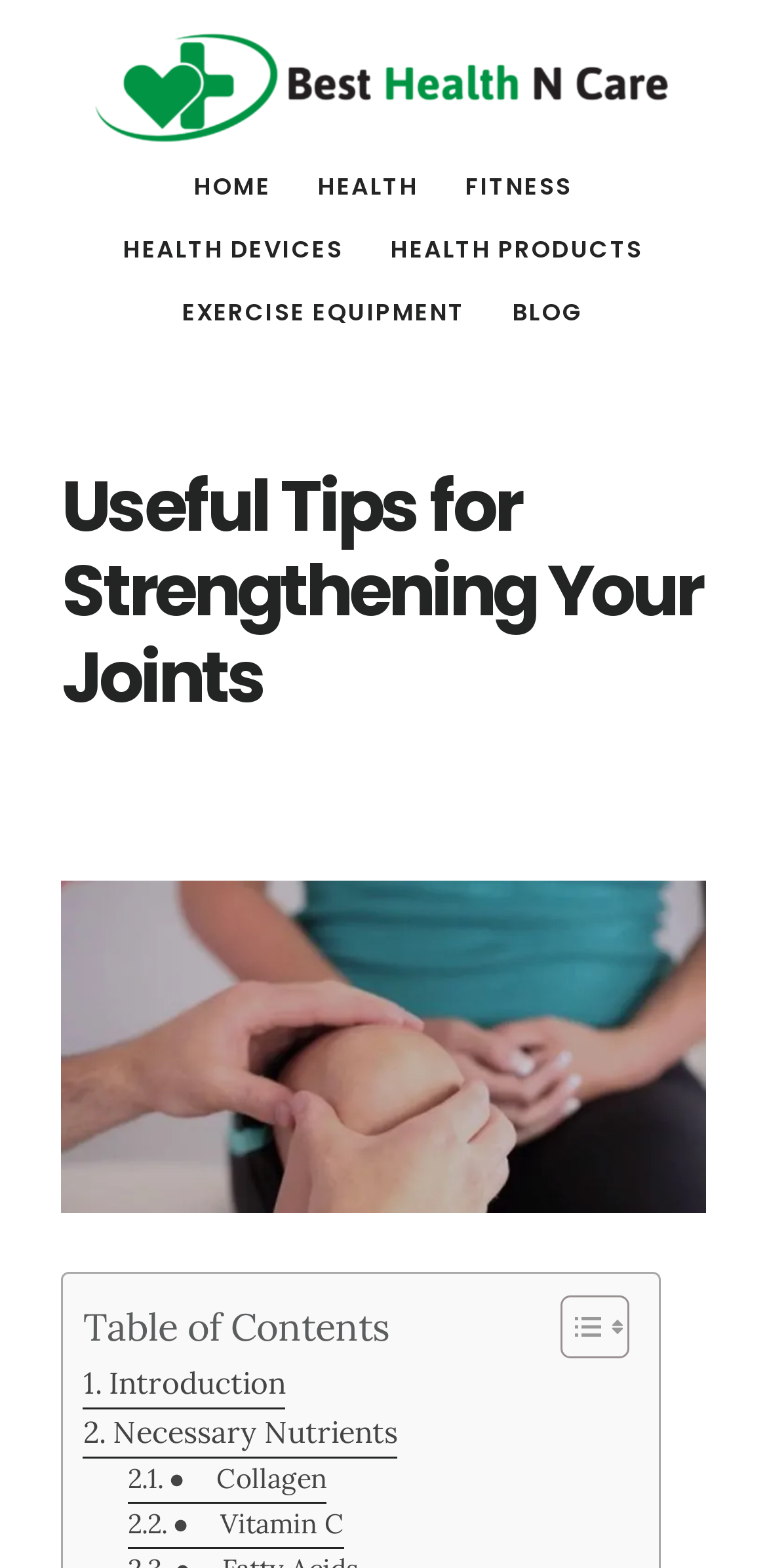Please reply to the following question with a single word or a short phrase:
What is the first section of the article about?

Introduction